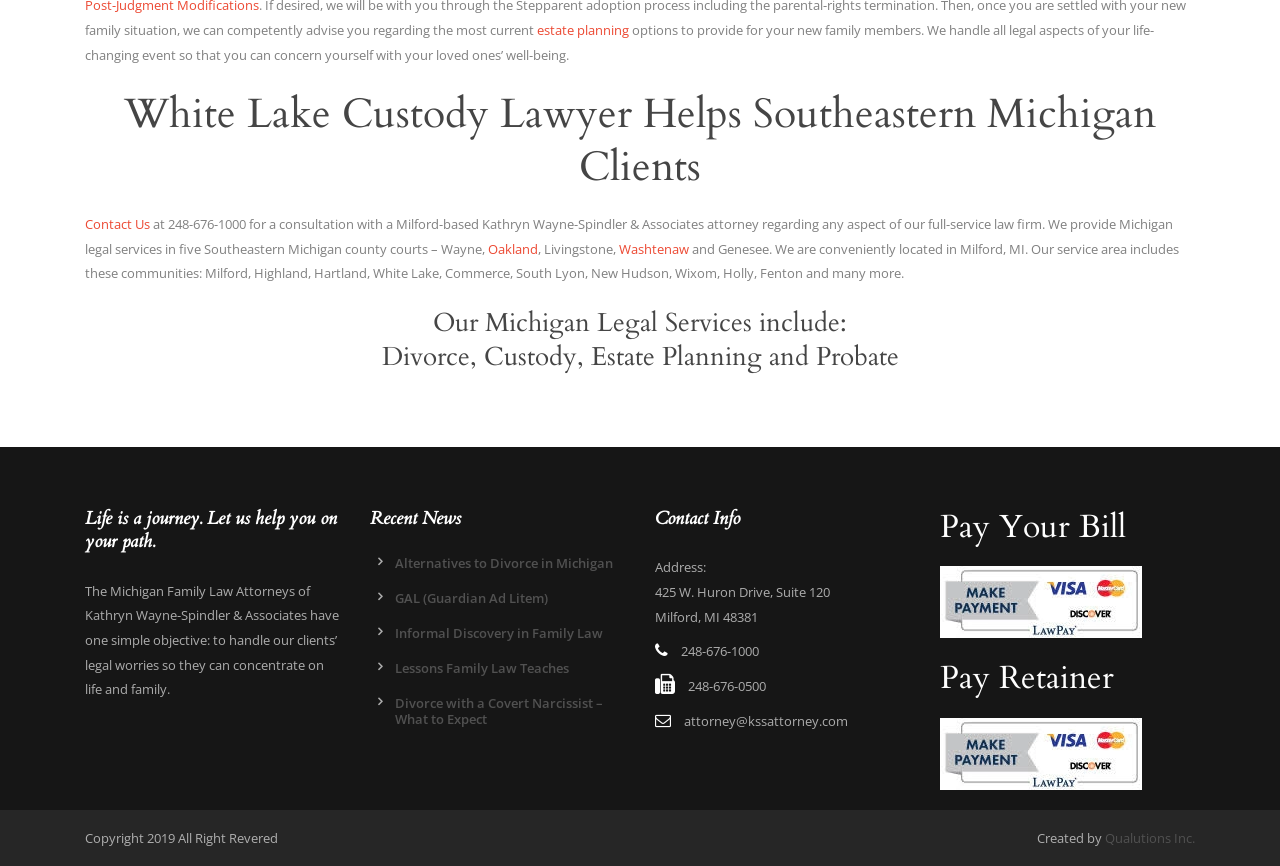Extract the bounding box coordinates for the described element: "Qualutions Inc.". The coordinates should be represented as four float numbers between 0 and 1: [left, top, right, bottom].

[0.863, 0.957, 0.934, 0.978]